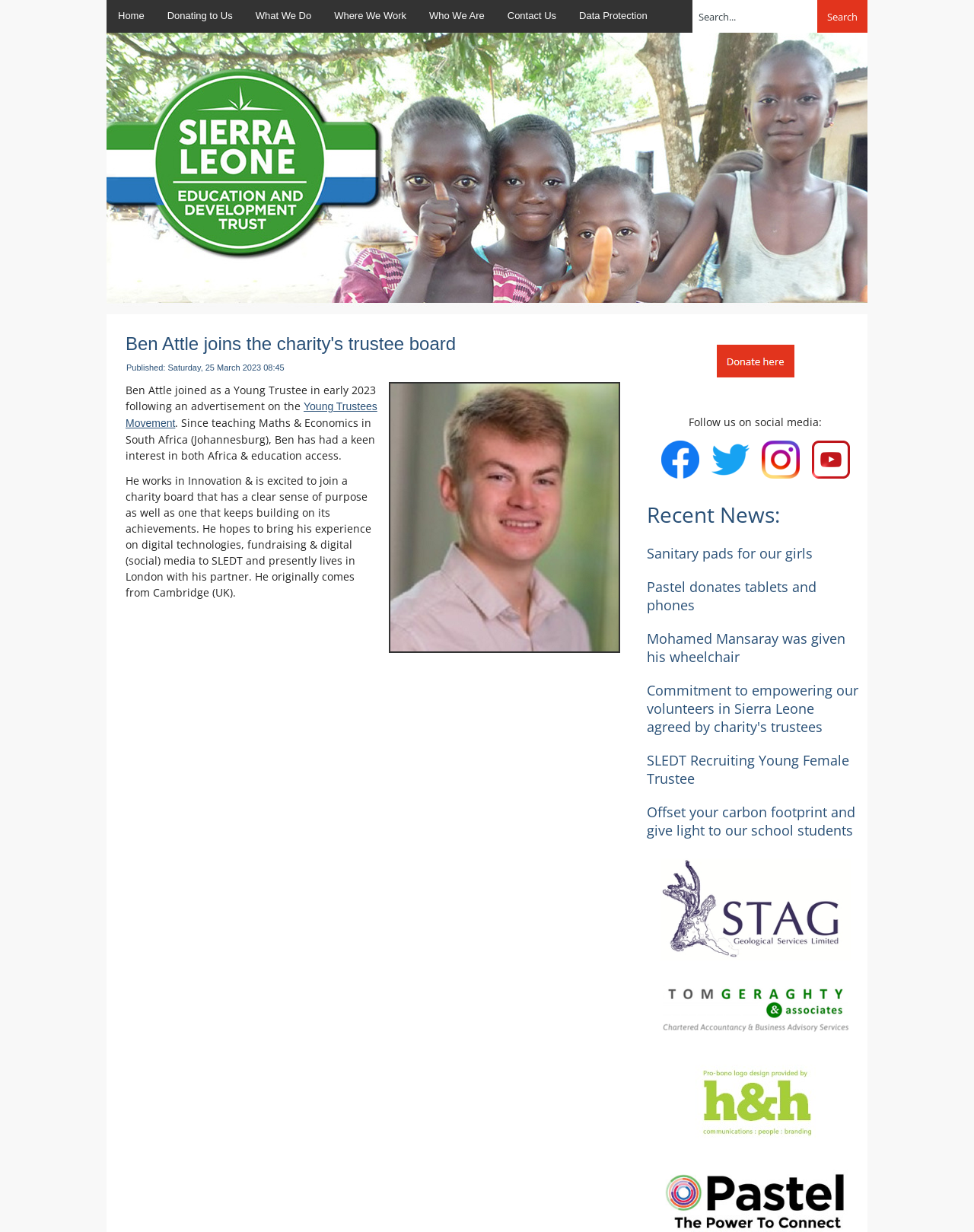Please locate the UI element described by "Home" and provide its bounding box coordinates.

[0.109, 0.0, 0.16, 0.027]